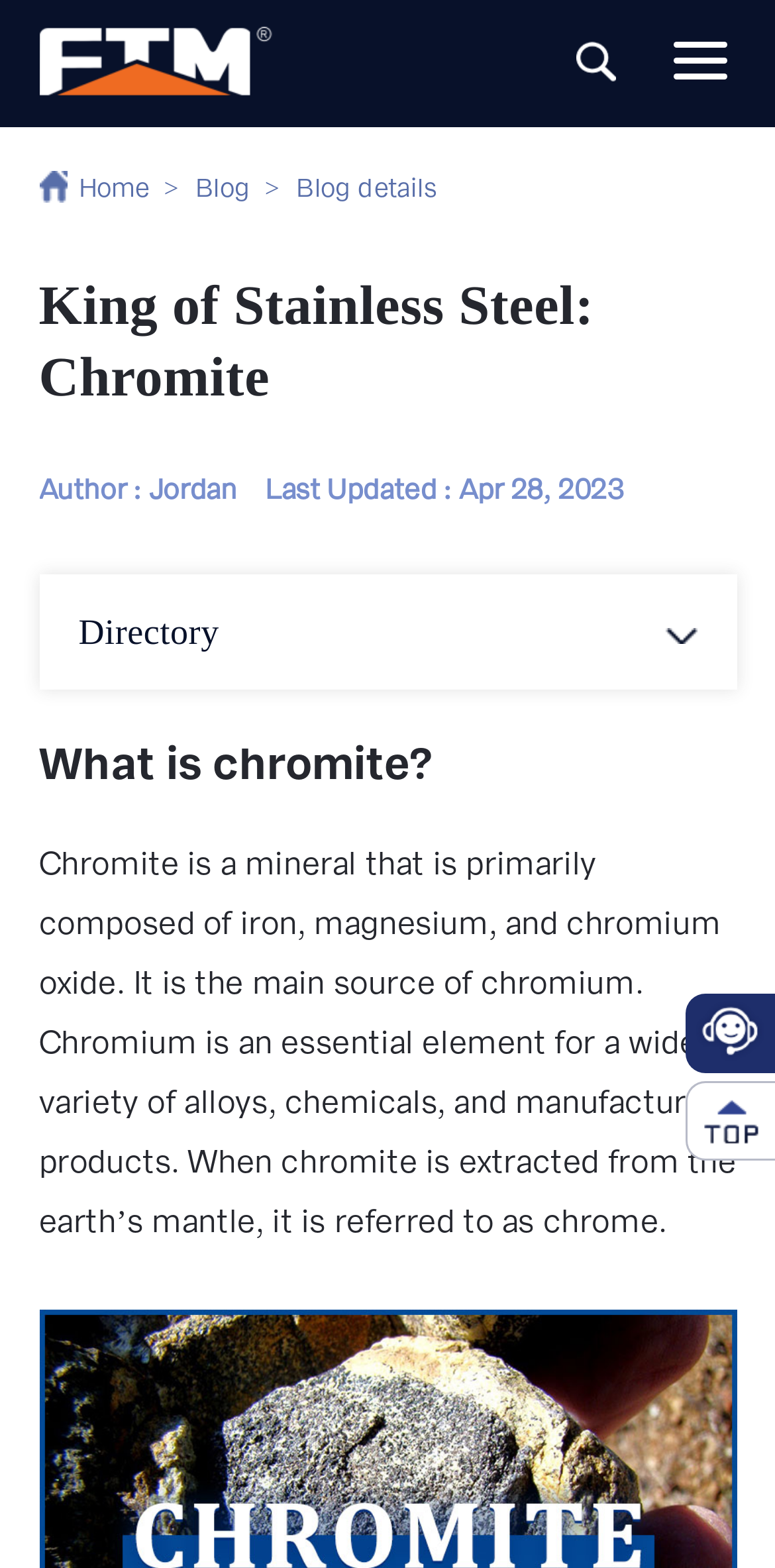Determine which piece of text is the heading of the webpage and provide it.

King of Stainless Steel: Chromite